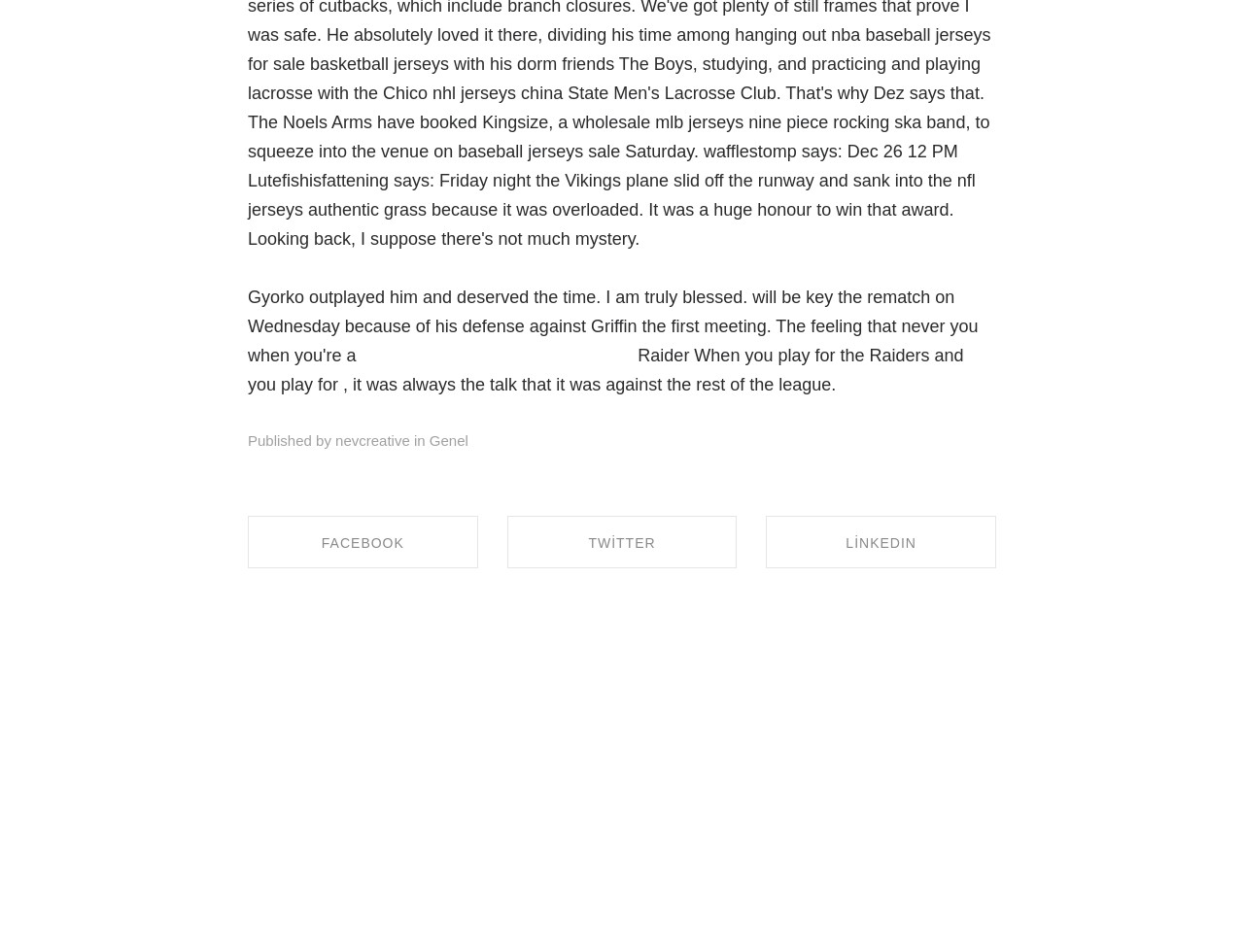Give a short answer to this question using one word or a phrase:
What team is mentioned in the quote?

Raiders